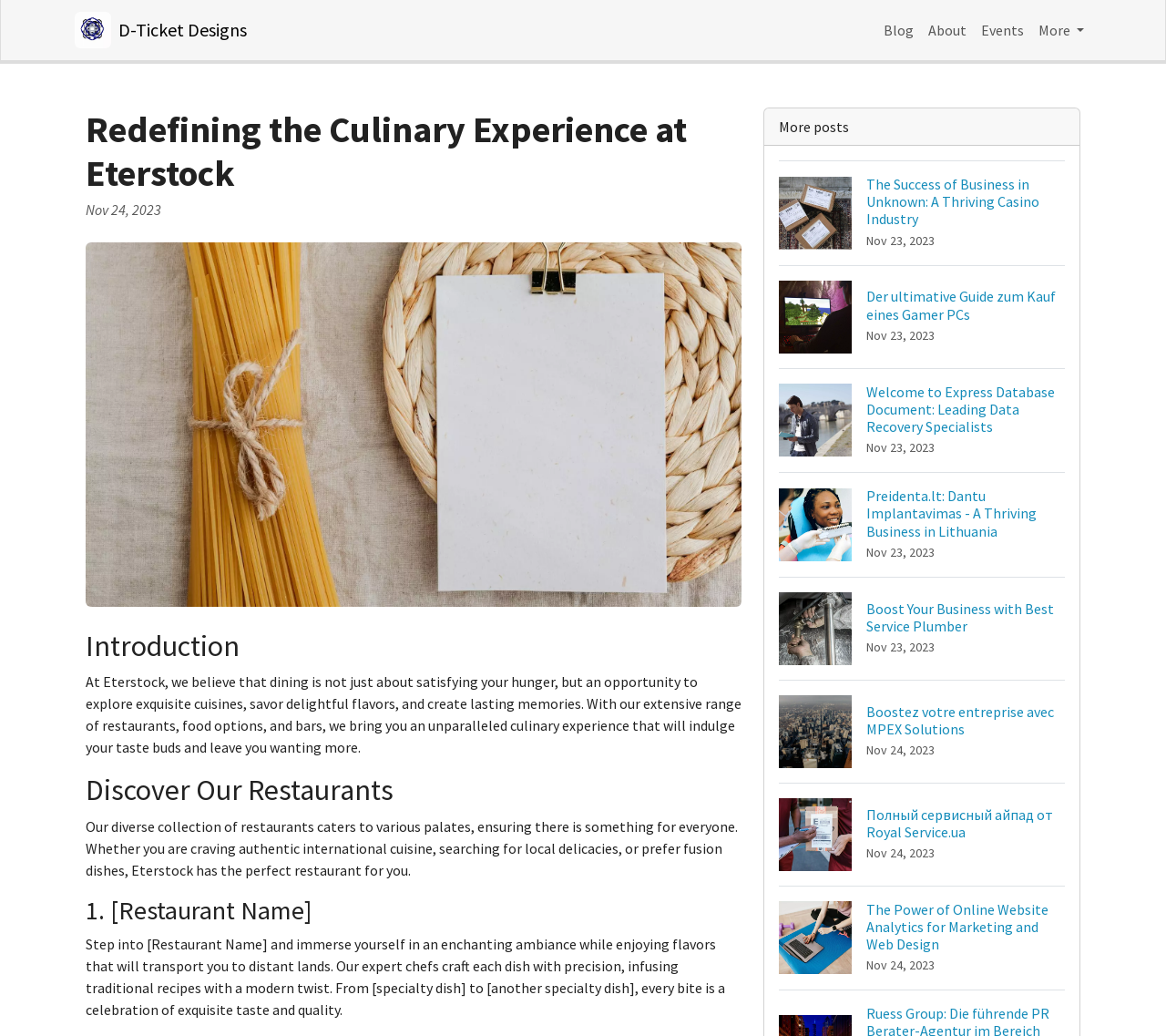What is the theme of the restaurants at Eterstock?
Based on the image, respond with a single word or phrase.

International cuisine